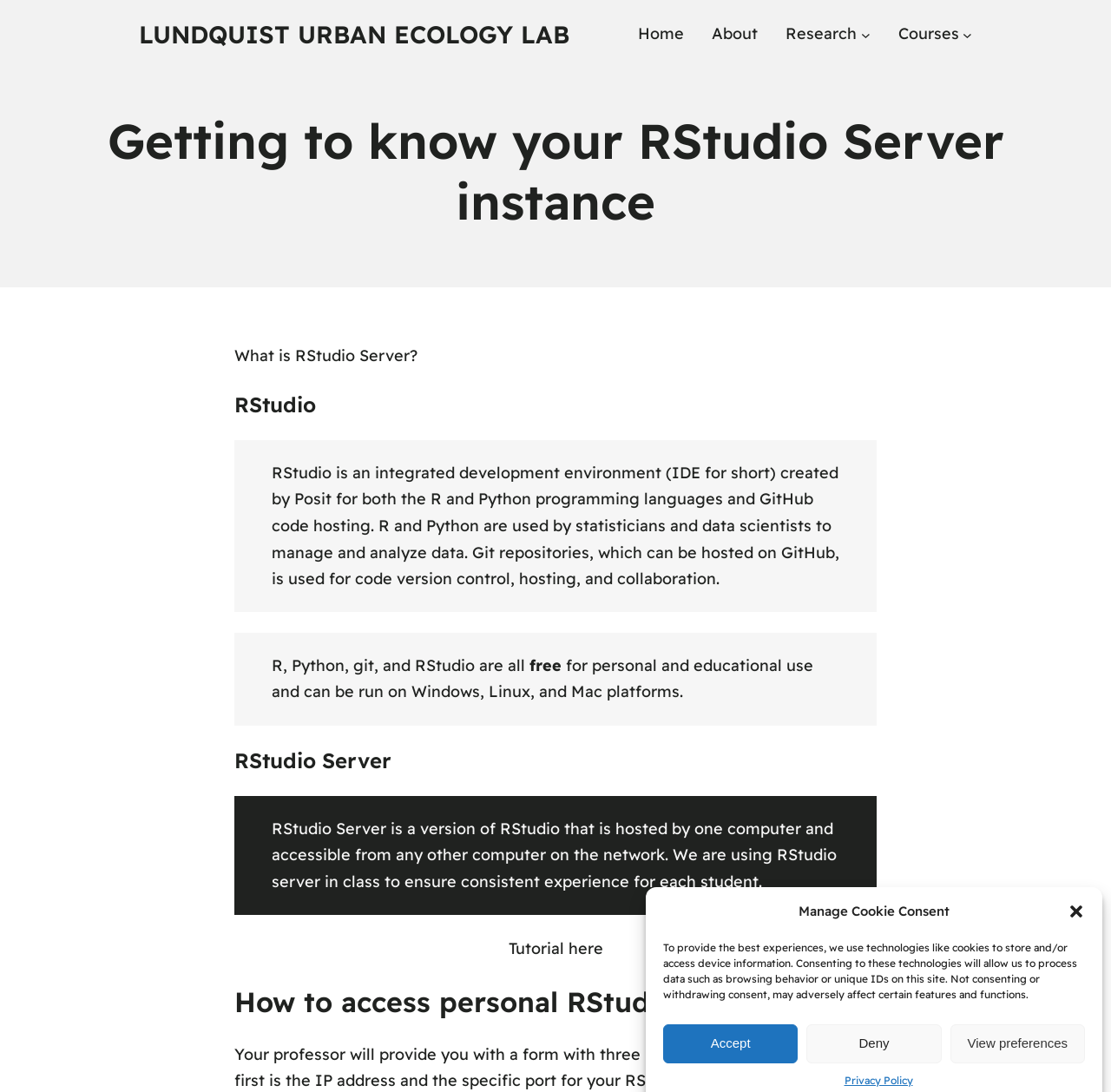Could you determine the bounding box coordinates of the clickable element to complete the instruction: "Click the Close dialog button"? Provide the coordinates as four float numbers between 0 and 1, i.e., [left, top, right, bottom].

[0.961, 0.827, 0.977, 0.842]